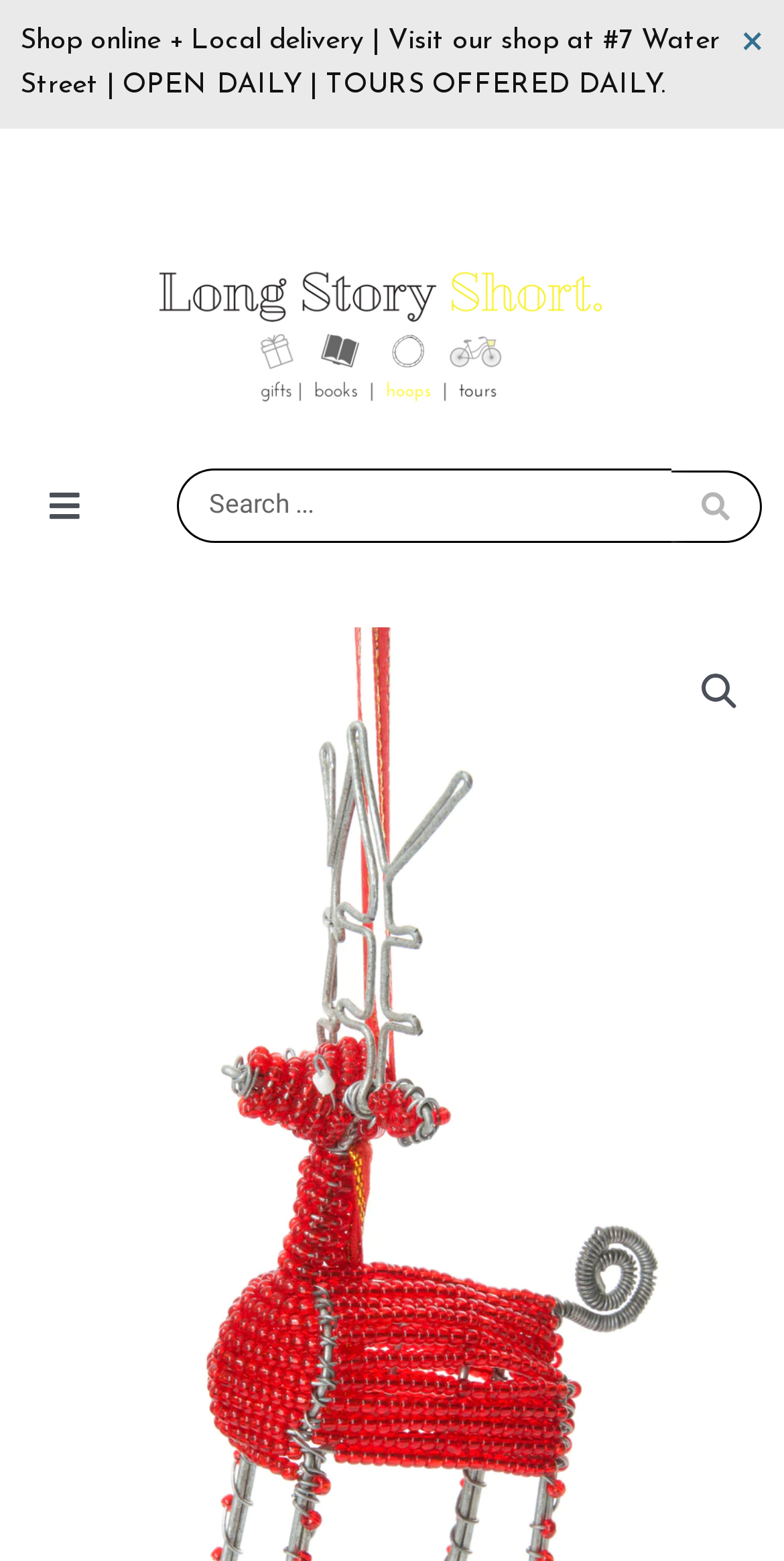Using the elements shown in the image, answer the question comprehensively: What is the symbol next to the searchbox?

The symbol 🔍 is an icon located next to the searchbox, which is a common symbol used to represent search functionality.